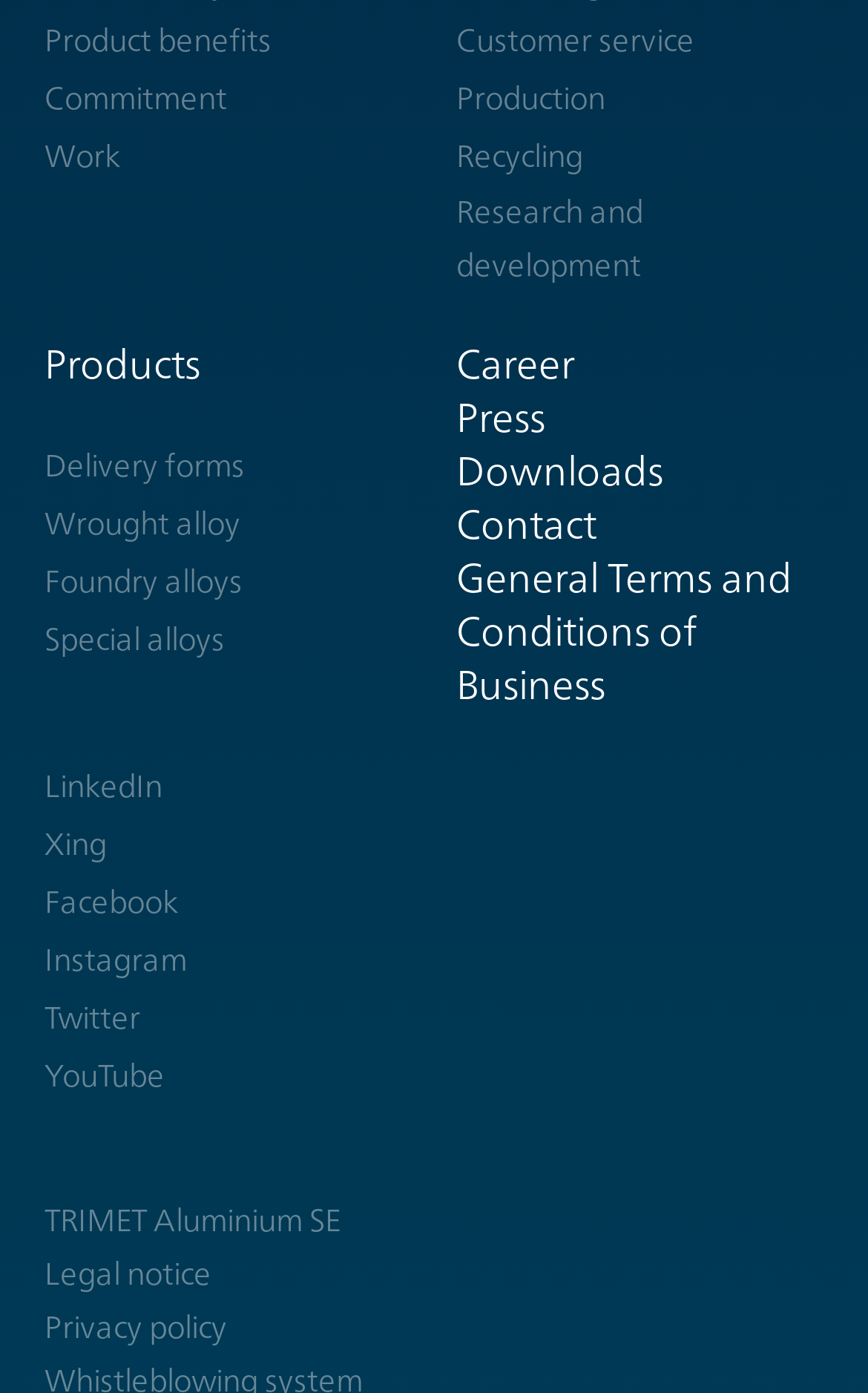From the details in the image, provide a thorough response to the question: What are the main categories of products offered?

By examining the links on the left side of the webpage, I found that the main categories of products offered are Wrought alloy, Foundry alloys, and Special alloys, which are listed under the 'Products' section.